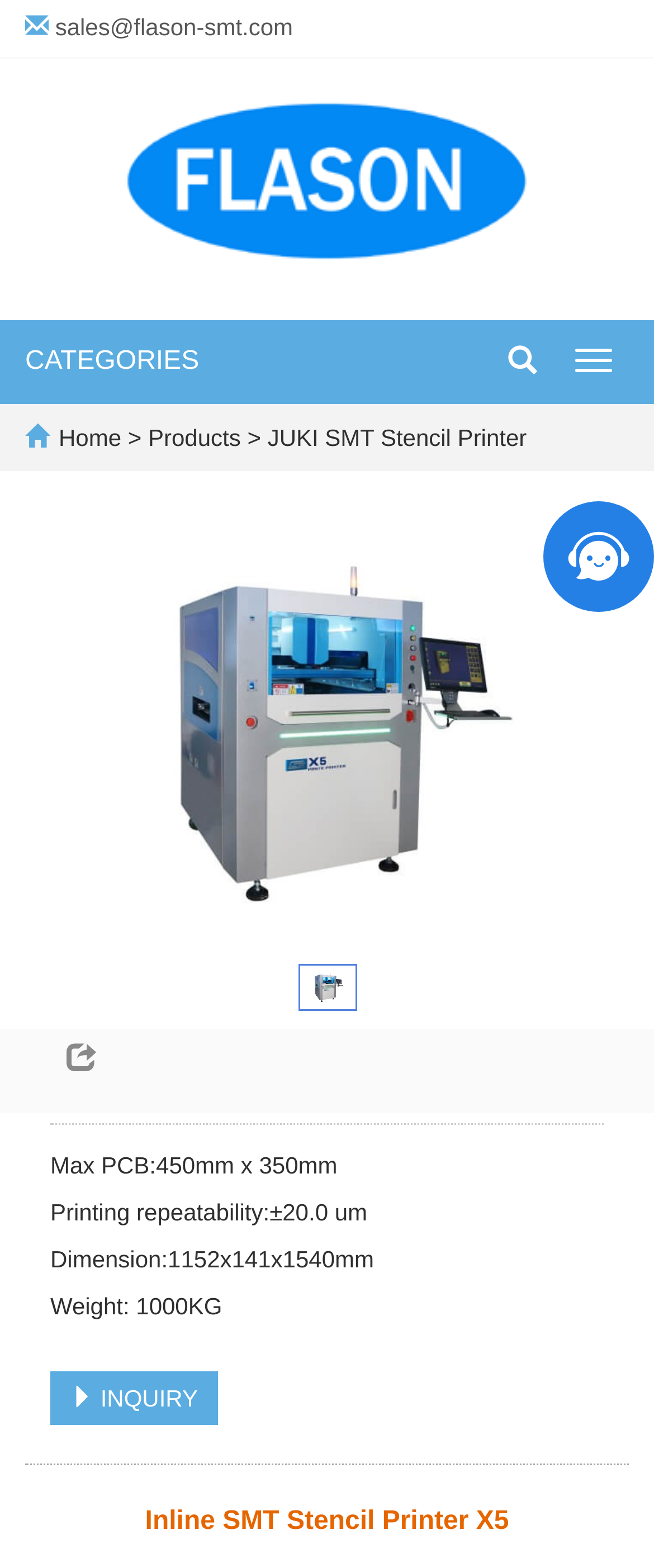Identify and provide the bounding box for the element described by: "JUKI SMT Stencil Printer".

[0.399, 0.27, 0.805, 0.288]